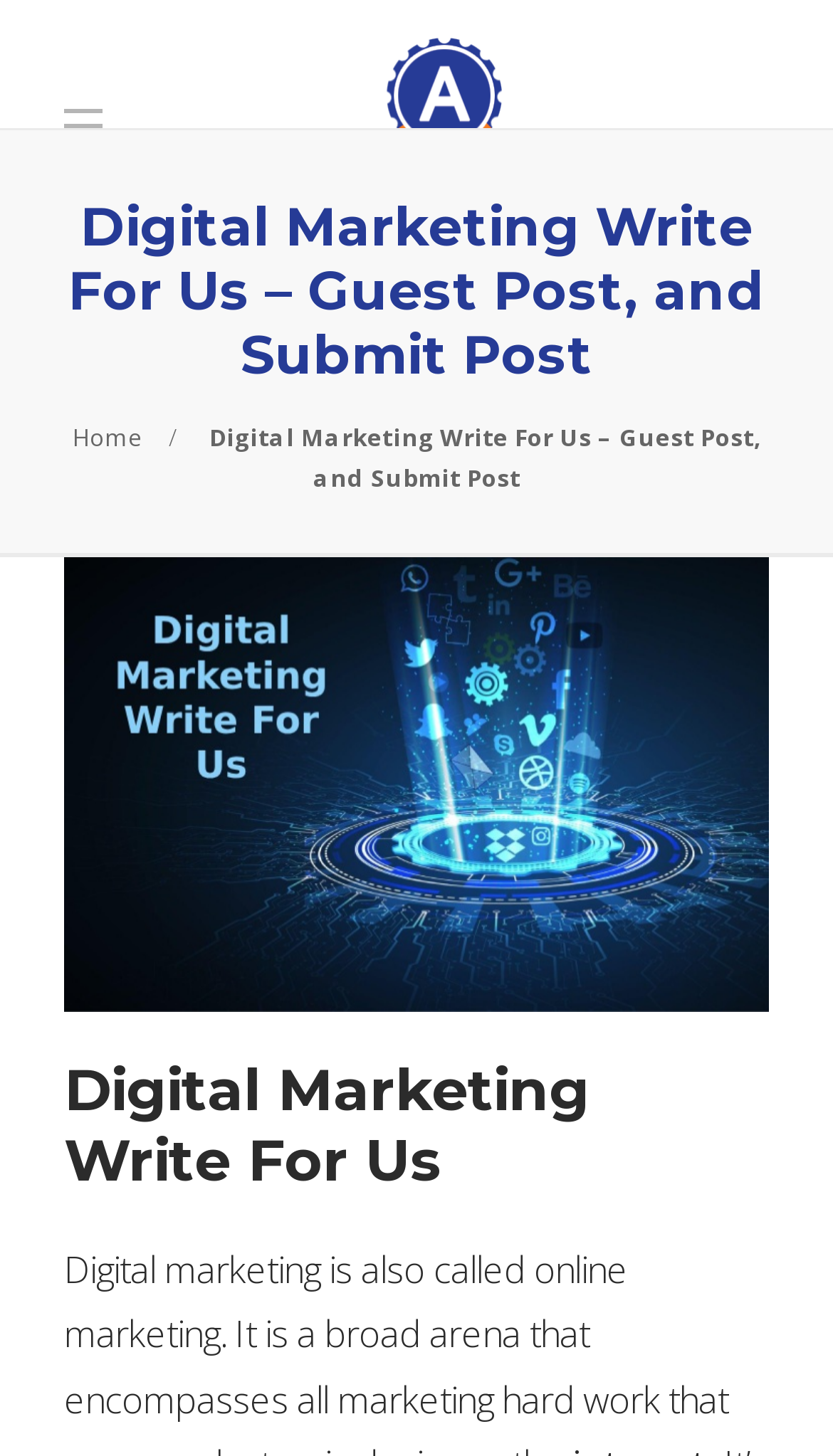Please reply with a single word or brief phrase to the question: 
What is the name of the website?

Automation ES